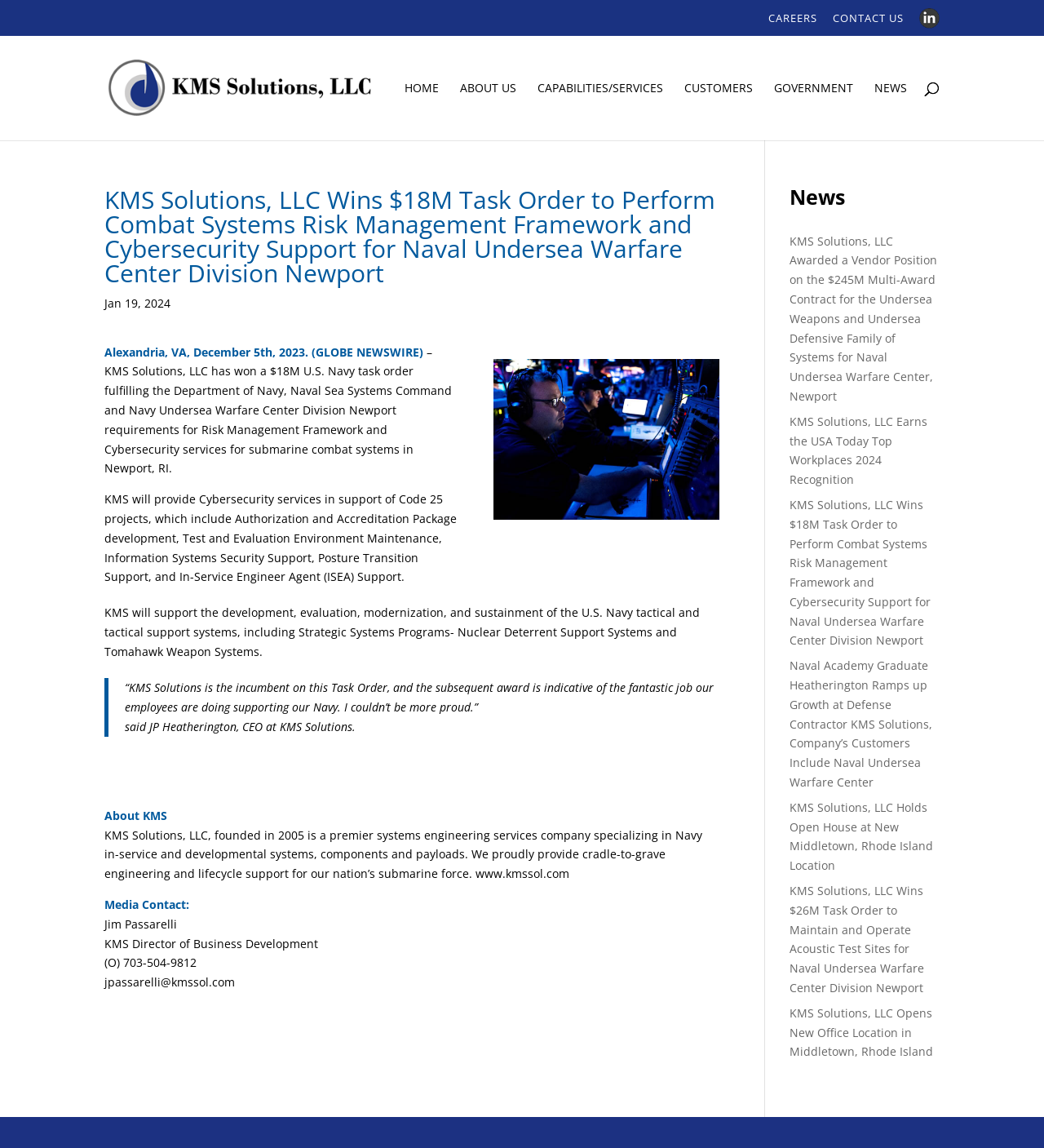Identify the bounding box coordinates of the part that should be clicked to carry out this instruction: "Search for something".

[0.157, 0.031, 0.877, 0.032]